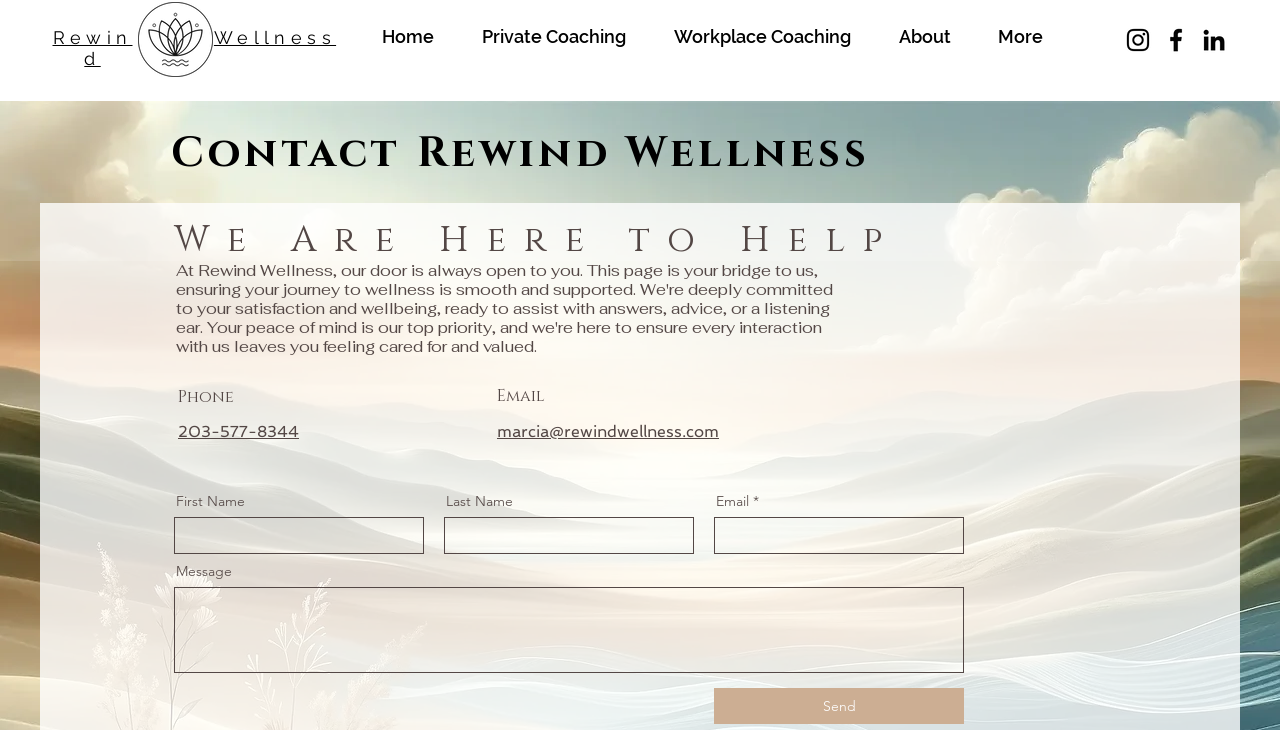Could you find the bounding box coordinates of the clickable area to complete this instruction: "Navigate to the Home page"?

[0.287, 0.016, 0.365, 0.085]